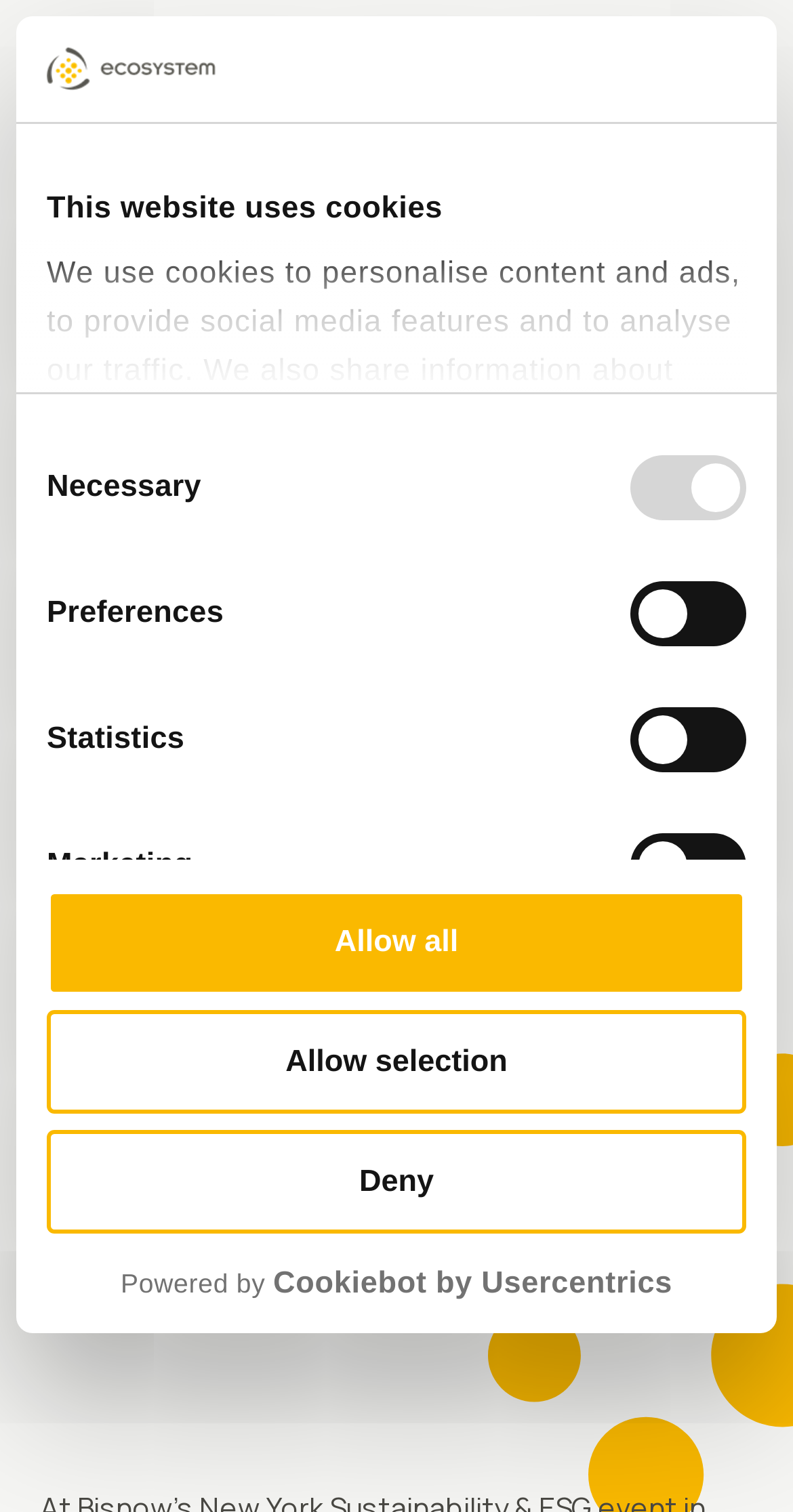What is the date mentioned on the webpage?
Answer the question with a thorough and detailed explanation.

The date is mentioned in a static text element with a bounding box of [0.051, 0.582, 0.311, 0.611]. It is part of the webpage's content and appears to be related to an event or article.